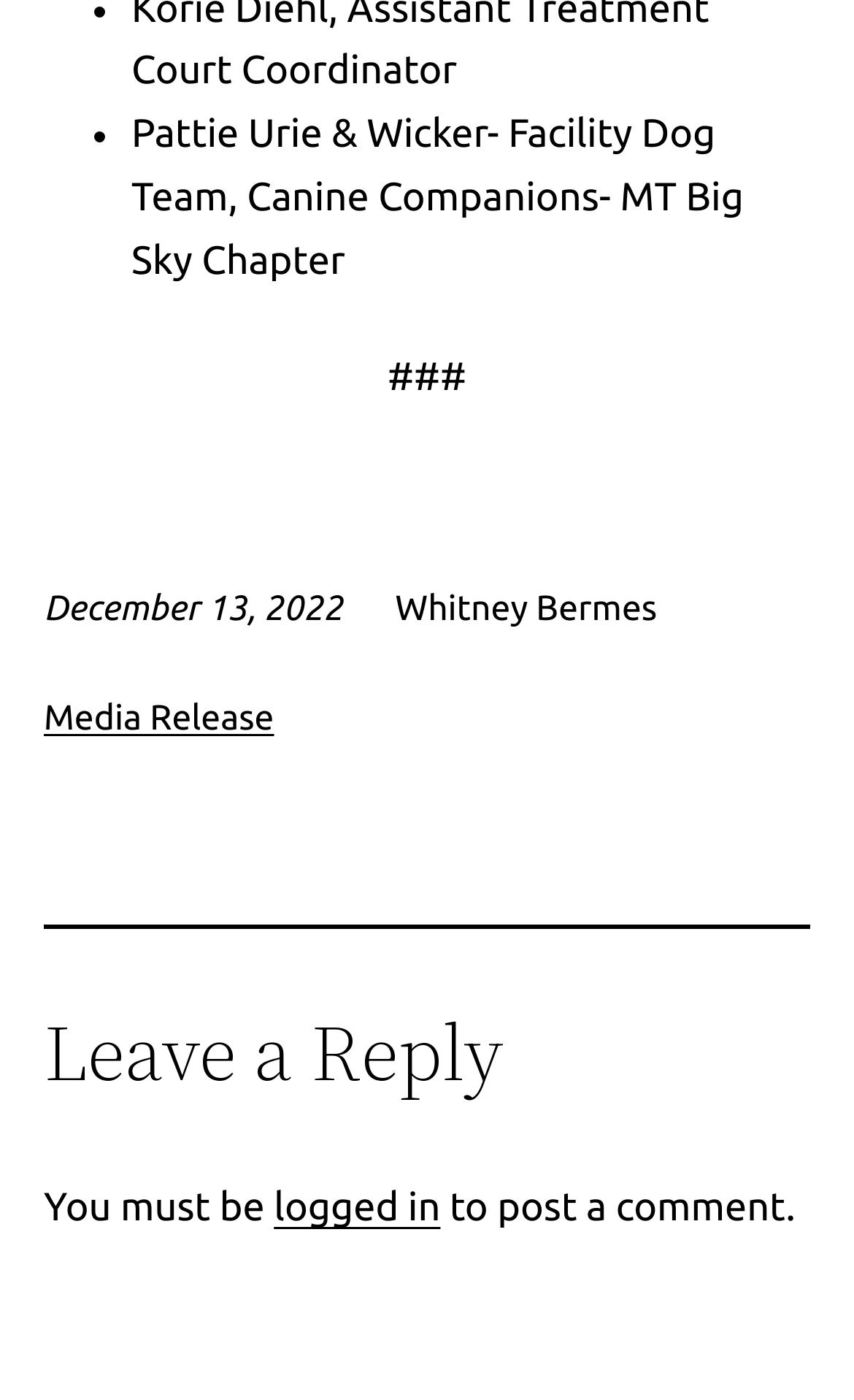What is the name of the facility dog team? Based on the screenshot, please respond with a single word or phrase.

Pattie Urie & Wicker